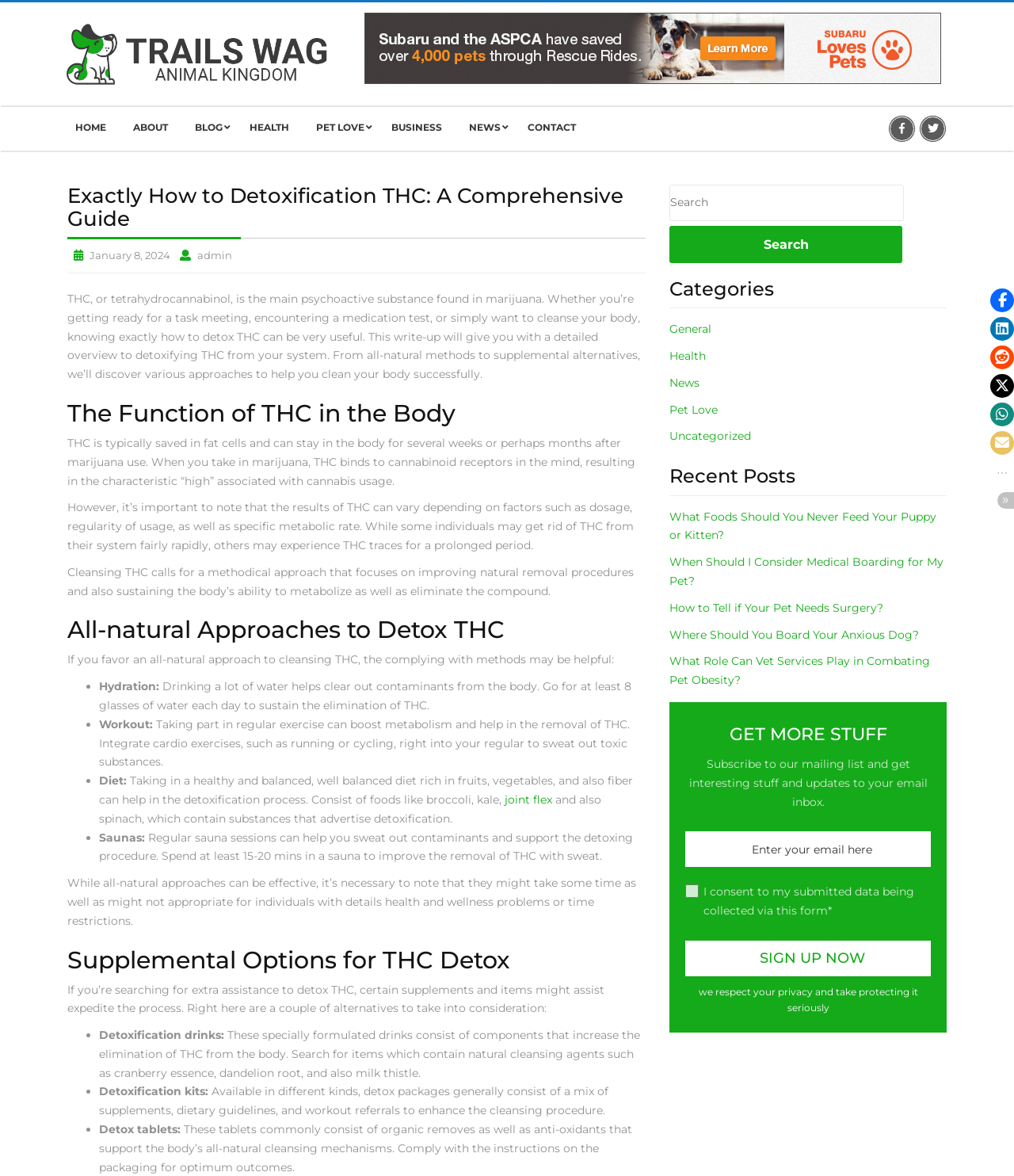Please provide the bounding box coordinates for the element that needs to be clicked to perform the instruction: "Search for something". The coordinates must consist of four float numbers between 0 and 1, formatted as [left, top, right, bottom].

[0.66, 0.157, 0.891, 0.188]